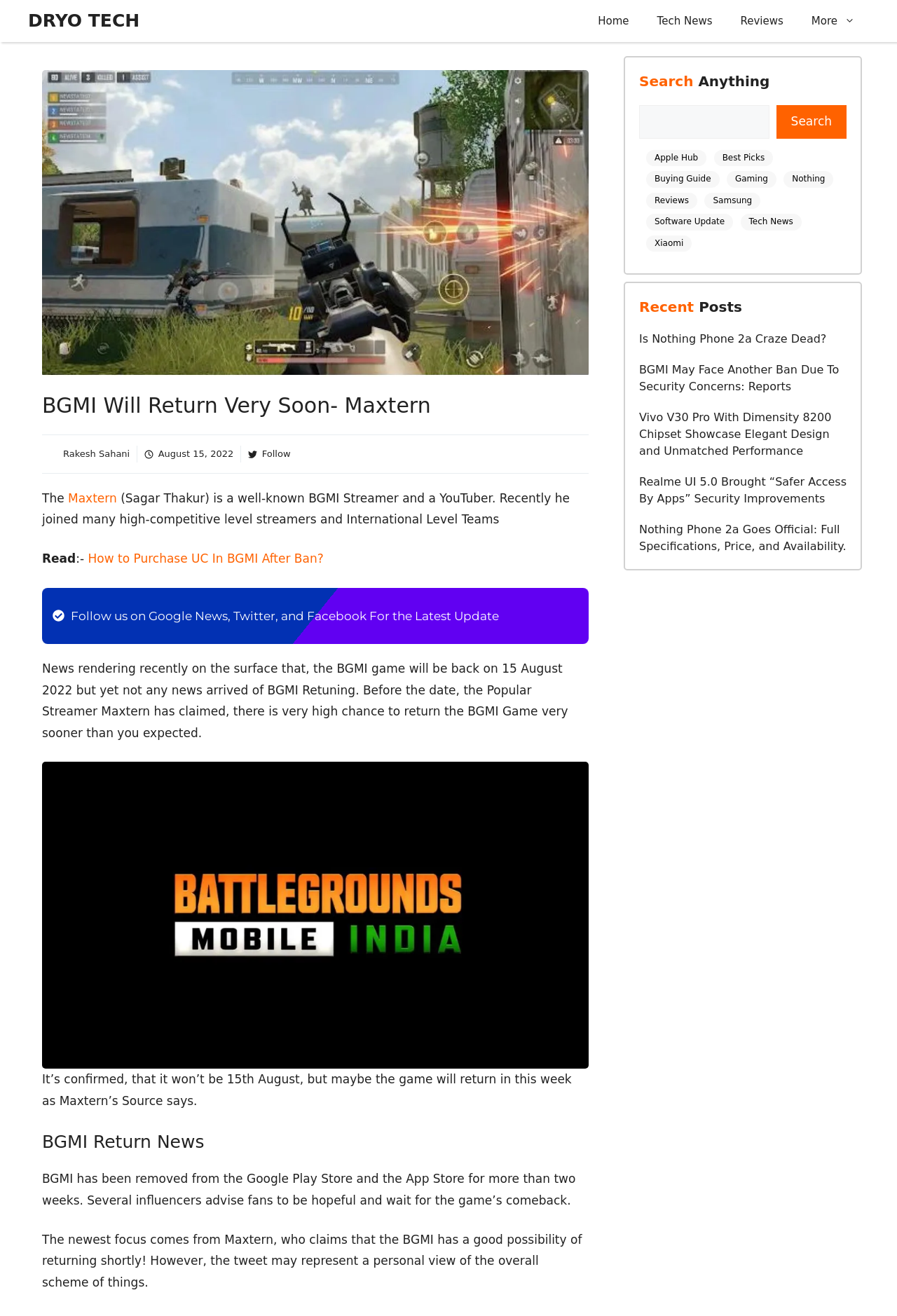What is the name of the popular BGMI streamer?
Please utilize the information in the image to give a detailed response to the question.

The webpage mentions 'The Maxtern (Sagar Thakur) is a well-known BGMI Streamer and a YouTuber.' in the text, which indicates that Maxtern is the name of the popular BGMI streamer.